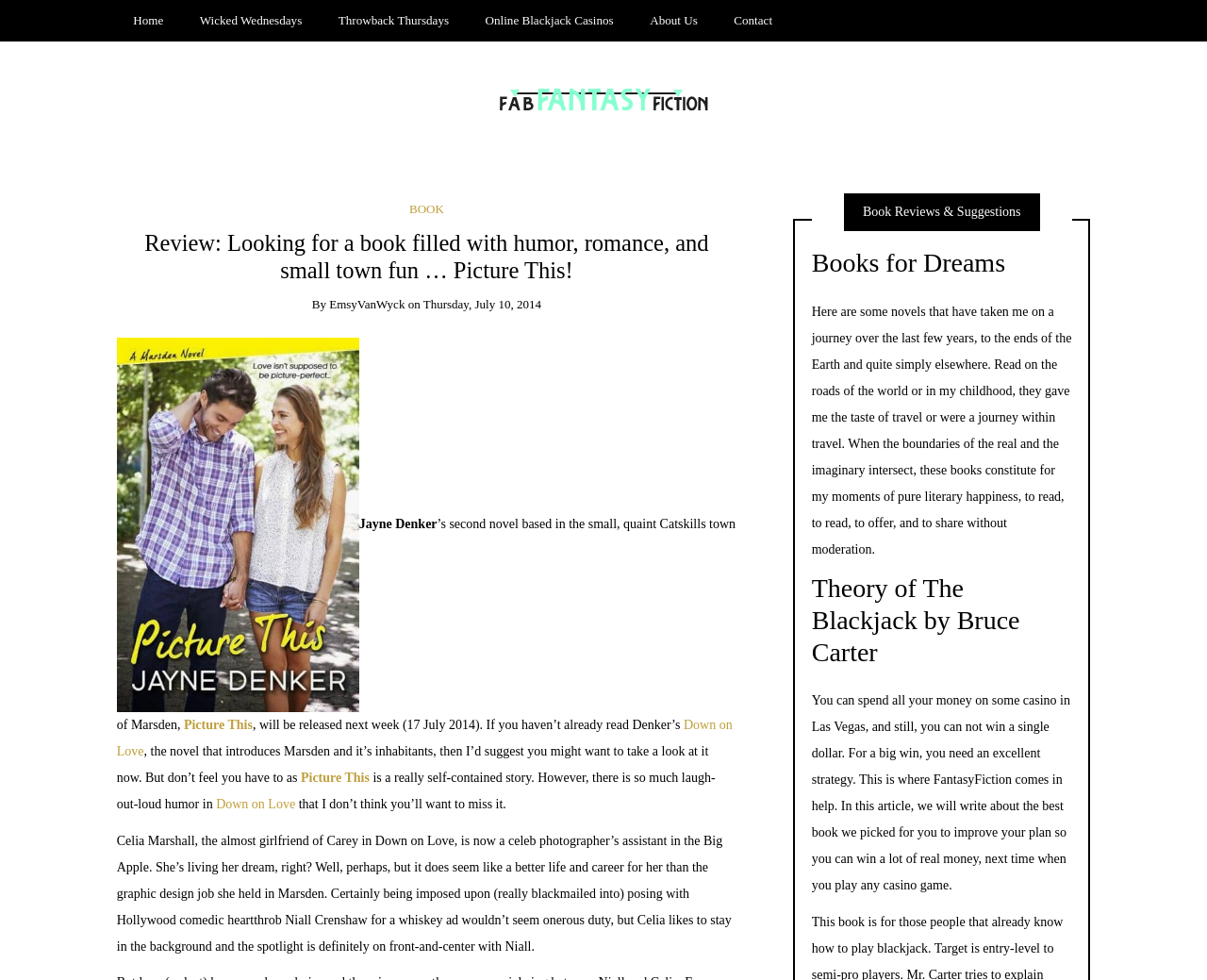Generate the text of the webpage's primary heading.

Review: Looking for a book filled with humor, romance, and small town fun … Picture This!